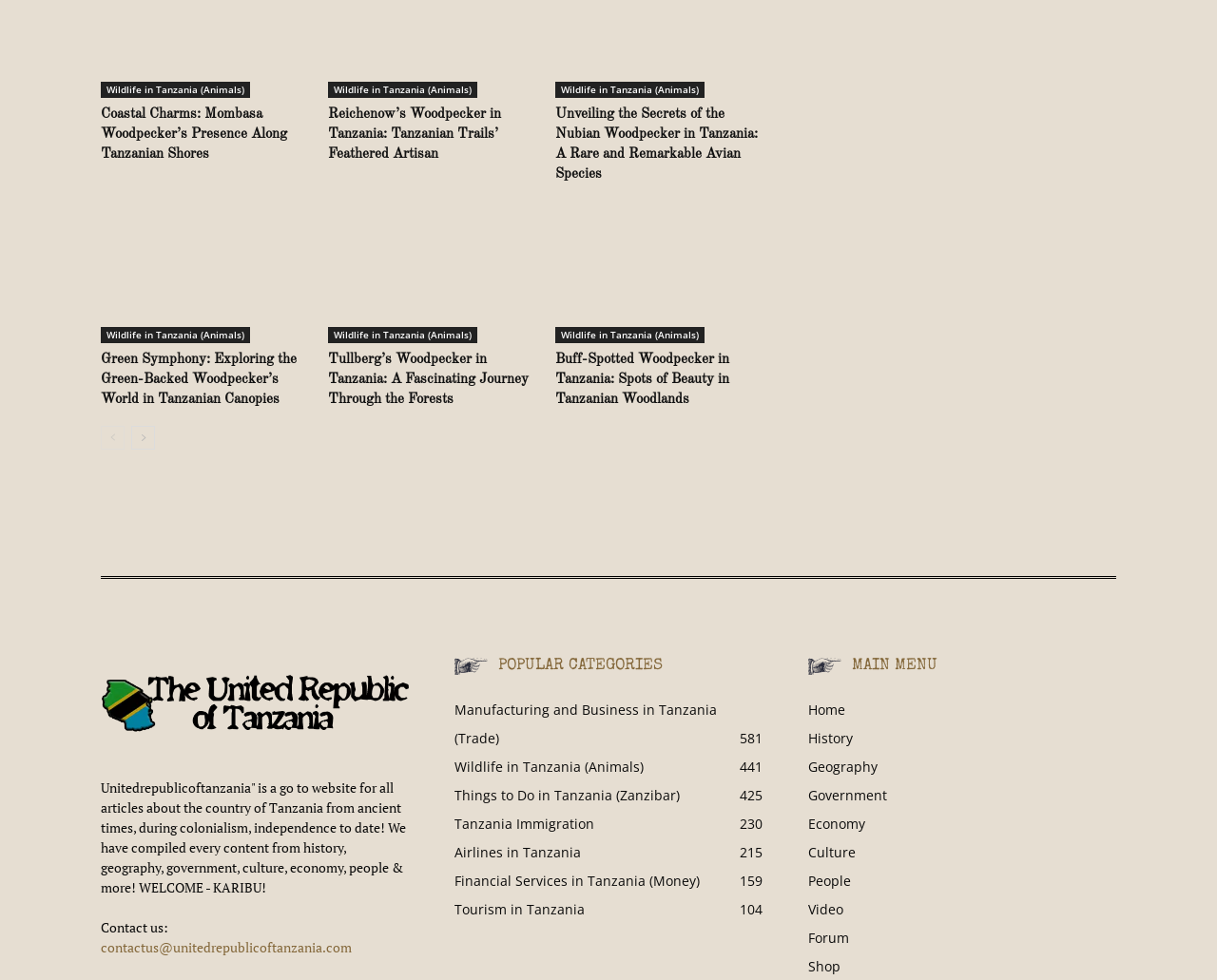Please identify the bounding box coordinates of the element I should click to complete this instruction: 'Go to the next page'. The coordinates should be given as four float numbers between 0 and 1, like this: [left, top, right, bottom].

[0.108, 0.435, 0.127, 0.459]